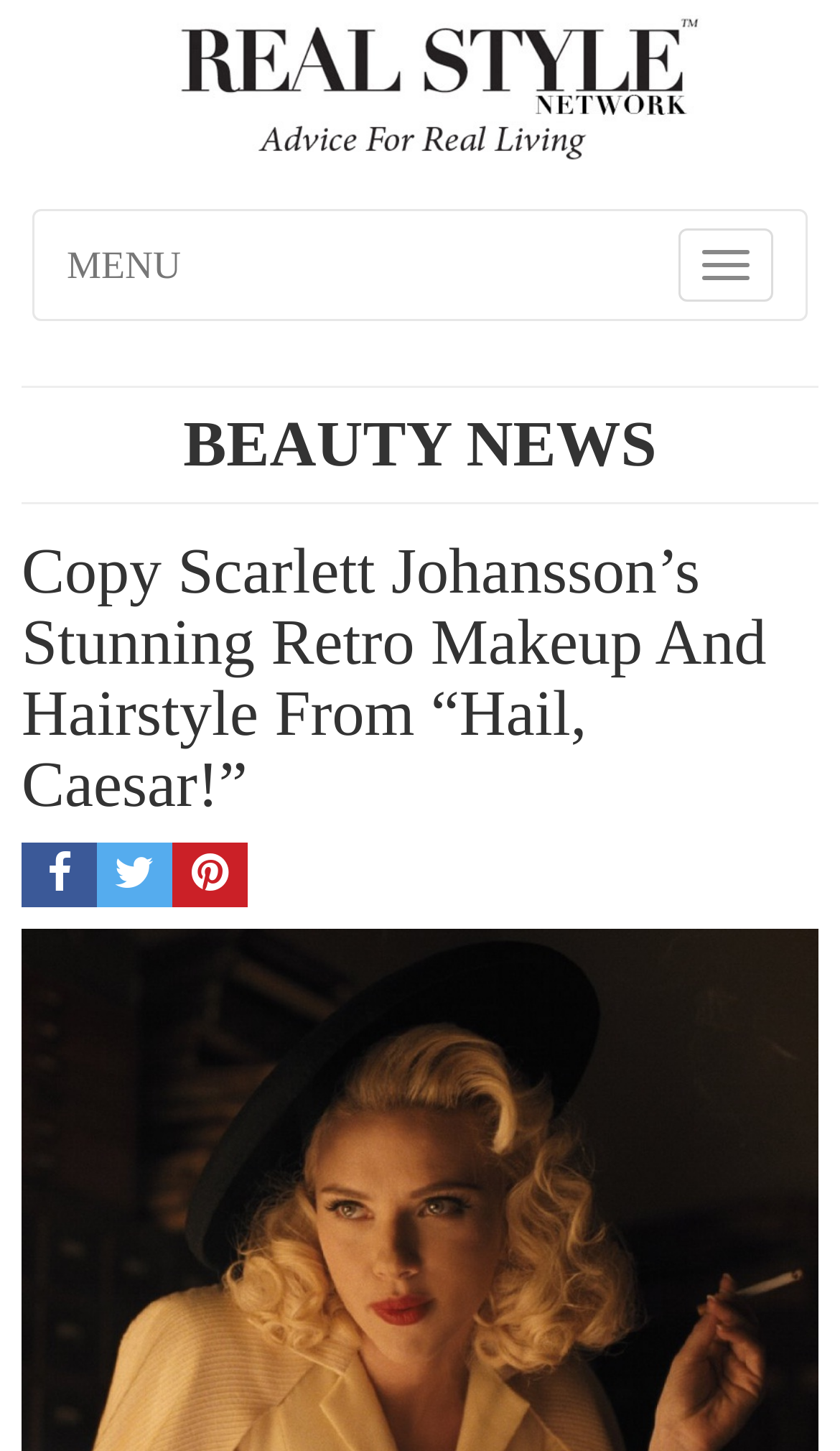Create an elaborate caption that covers all aspects of the webpage.

The webpage is about beauty news, specifically focusing on Scarlett Johansson's retro makeup and hairstyle from the movie "Hail, Caesar!". At the top left corner, there is a link to the "Real Style Network Home" with an accompanying image. Next to it, on the right, is a button with no text. Below these elements, there is a link to the "MENU" section.

The main content of the page is divided into sections, with a heading "BEAUTY NEWS" at the top. Below this heading, there is a link to the same "BEAUTY NEWS" section, and another heading that summarizes the article: "Copy Scarlett Johansson’s Stunning Retro Makeup And Hairstyle From “Hail, Caesar!”".

Further down, there is a table with three rows, each containing a social media icon (Facebook, Twitter, and Pinterest) with a corresponding link. These icons are aligned to the left side of the page.